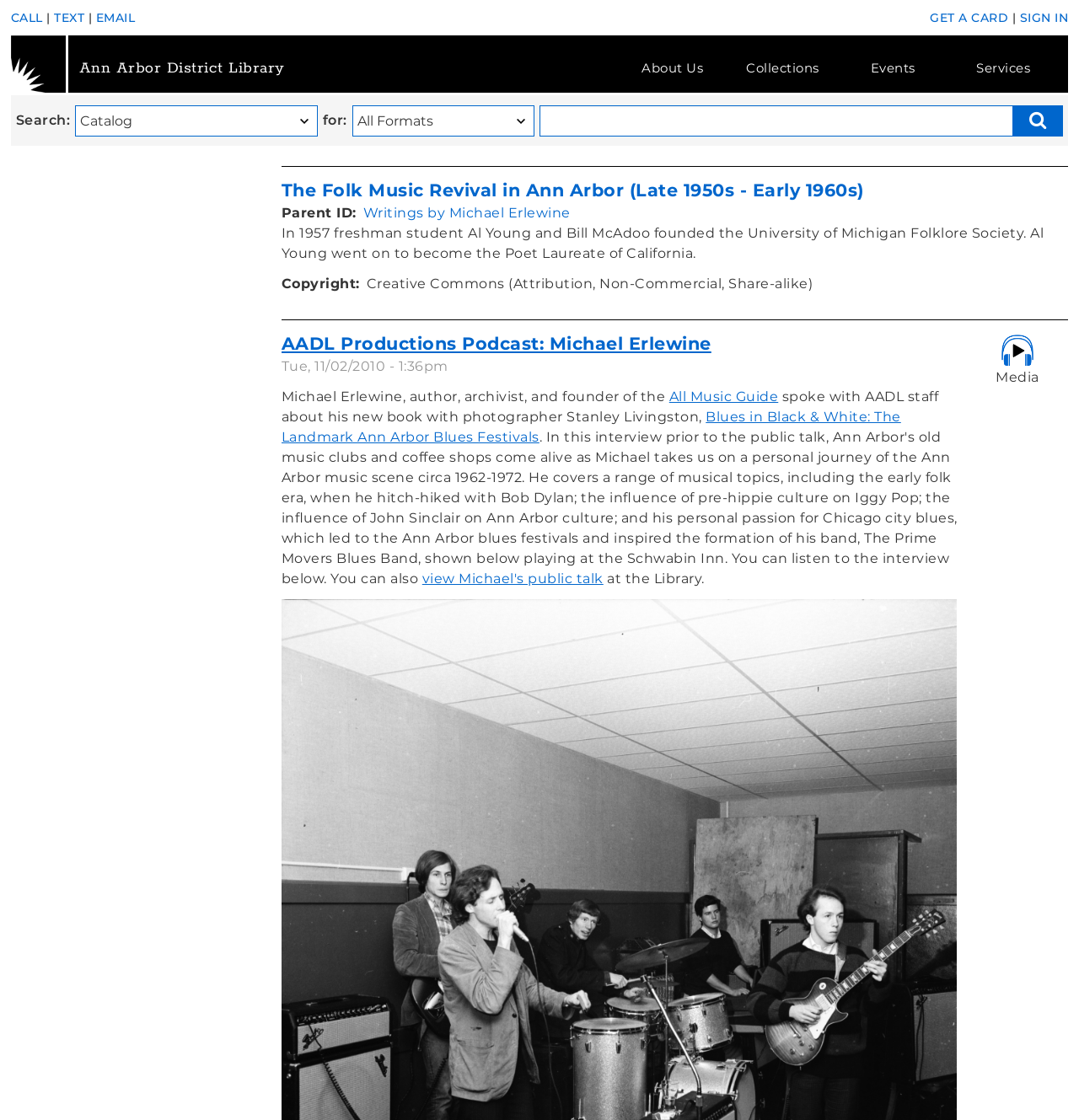What is the title of the first article?
We need a detailed and meticulous answer to the question.

I scanned the webpage and found the first article with the title 'The Folk Music Revival in Ann Arbor (Late 1950s - Early 1960s)'.